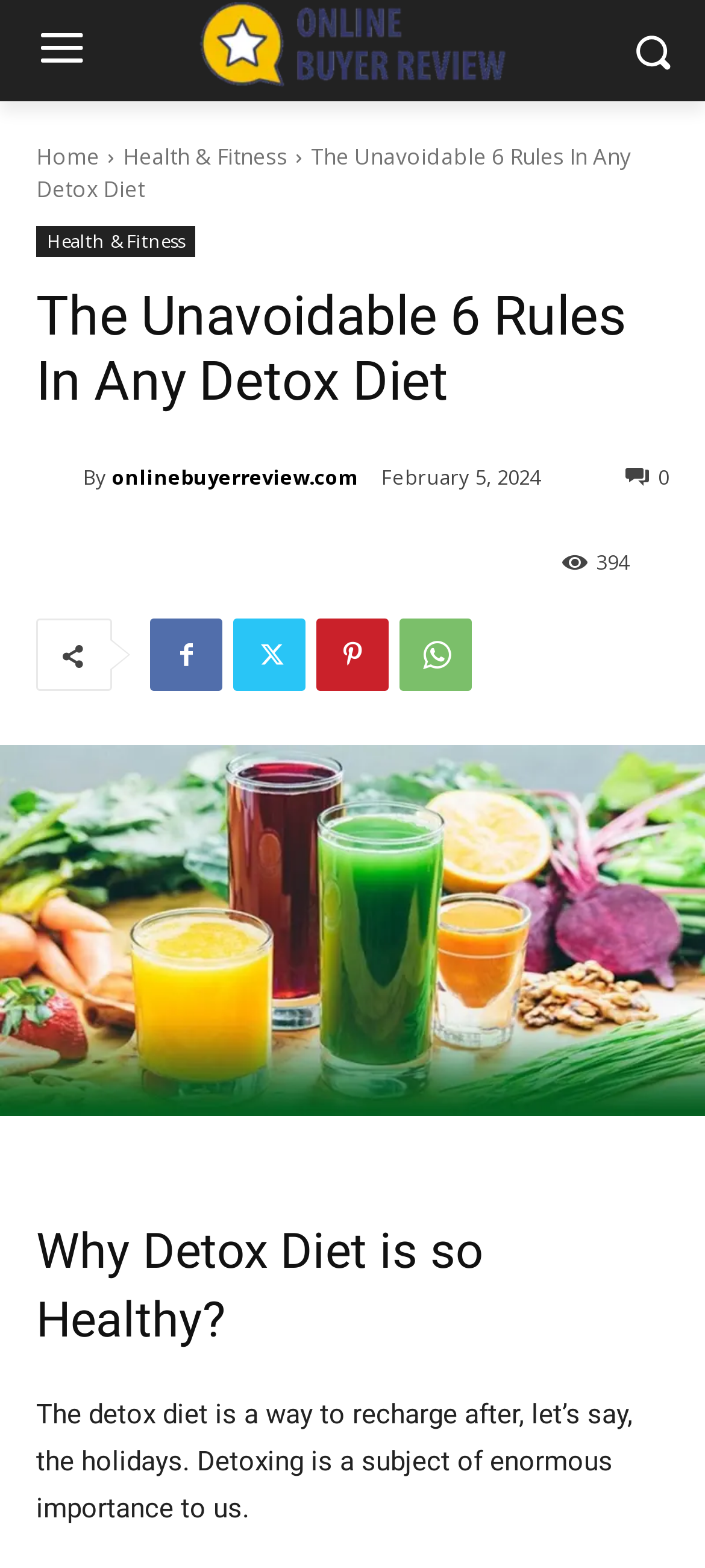What is the date of the article?
Look at the image and answer the question using a single word or phrase.

February 5, 2024